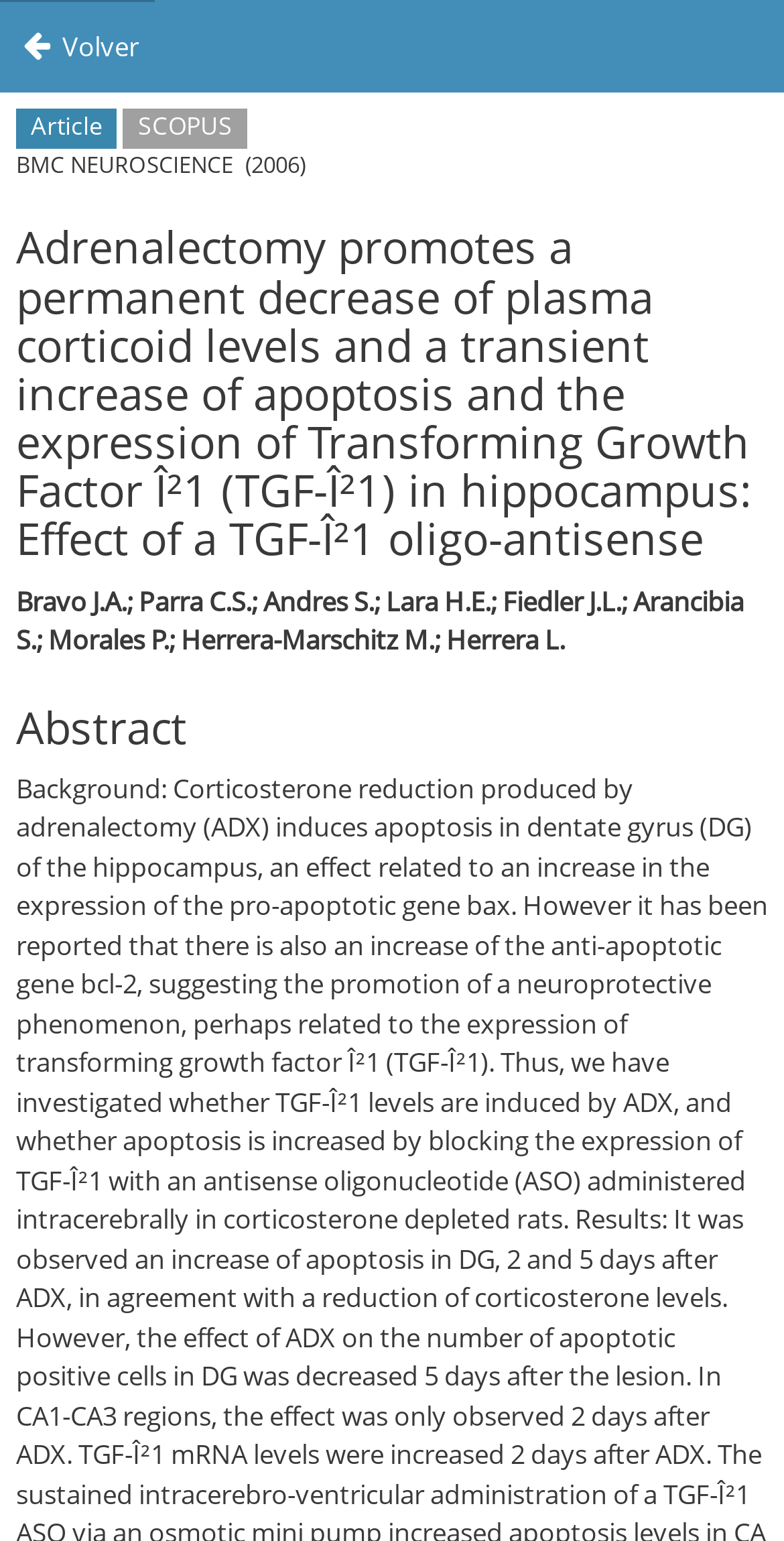Identify and provide the bounding box coordinates of the UI element described: "parent_node: Search name="s" placeholder="Search..." title="Search"". The coordinates should be formatted as [left, top, right, bottom], with each number being a float between 0 and 1.

None